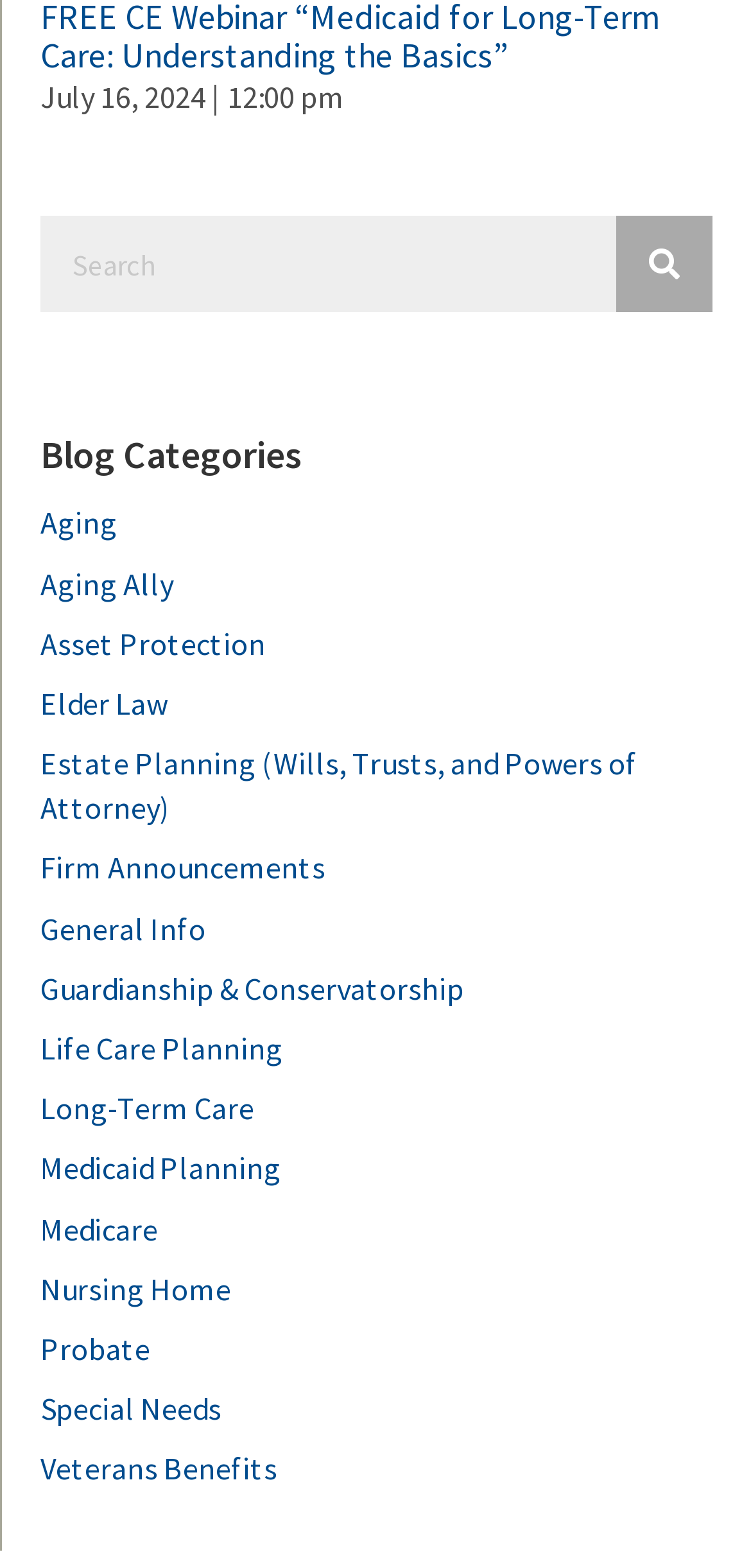What is the date displayed at the top?
Deliver a detailed and extensive answer to the question.

The date is displayed at the top of the webpage, which is 'July 16, 2024 | 12:00 pm' as indicated by the StaticText element with ID 1156.